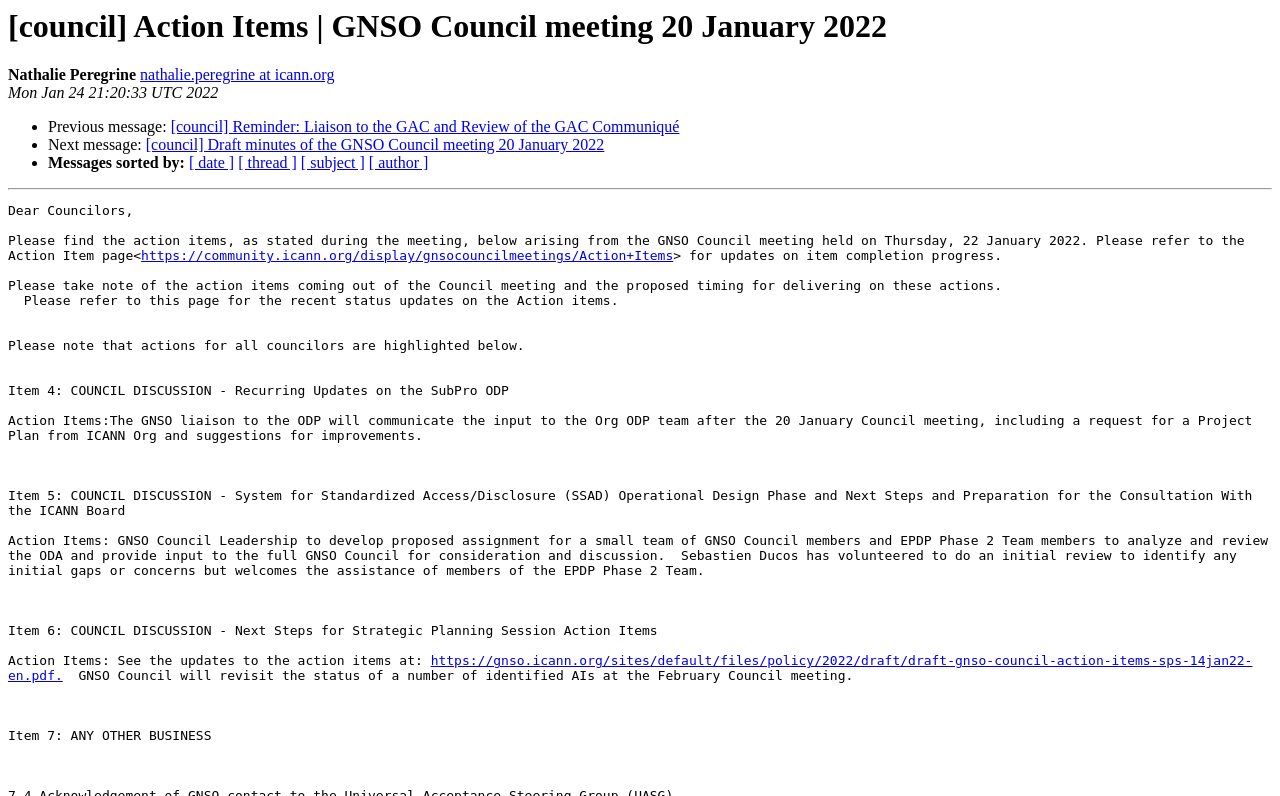Who is the author of the message?
Using the visual information from the image, give a one-word or short-phrase answer.

Nathalie Peregrine